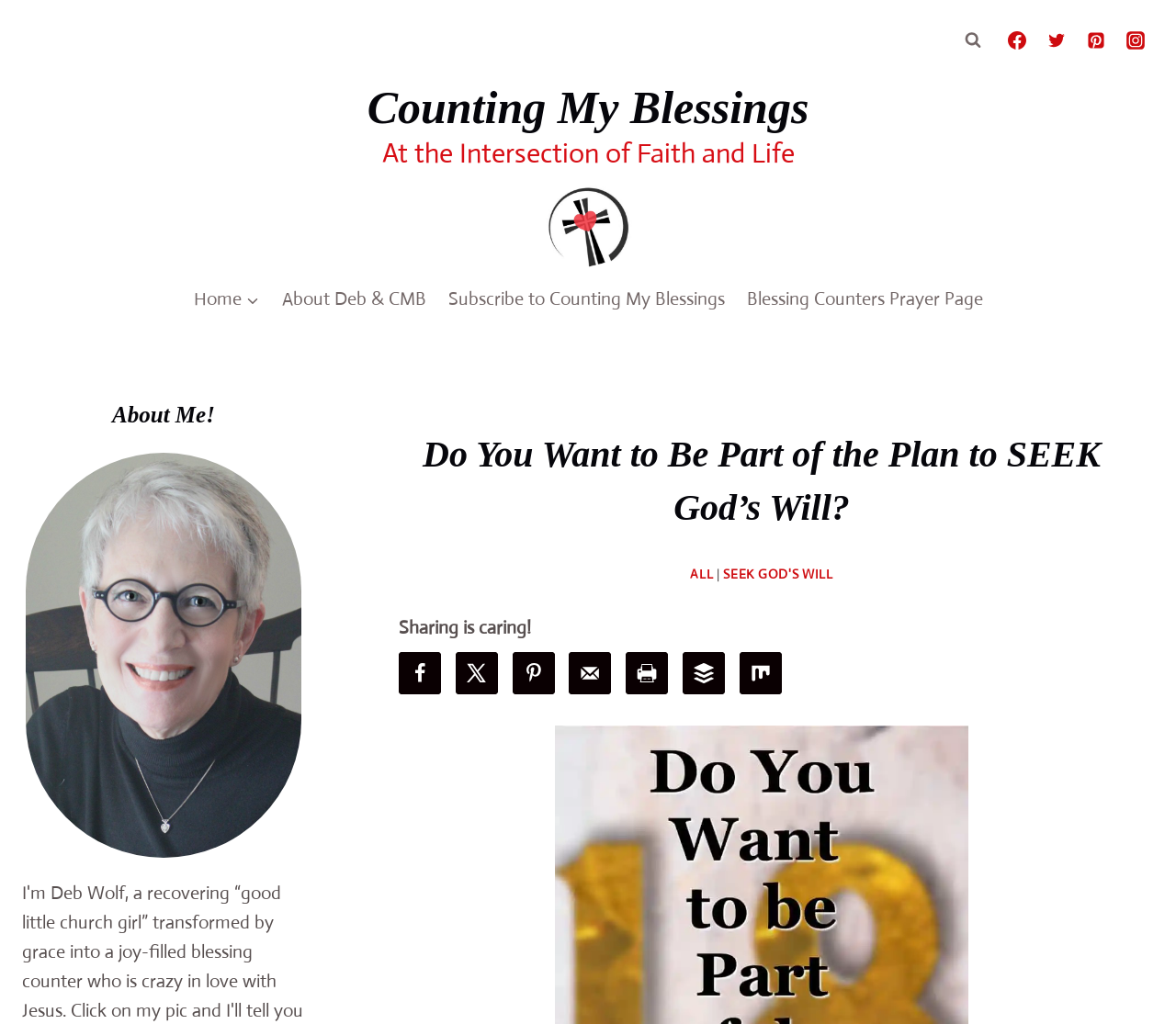What is the topic of the blog post?
Please answer using one word or phrase, based on the screenshot.

Seeking God's Will